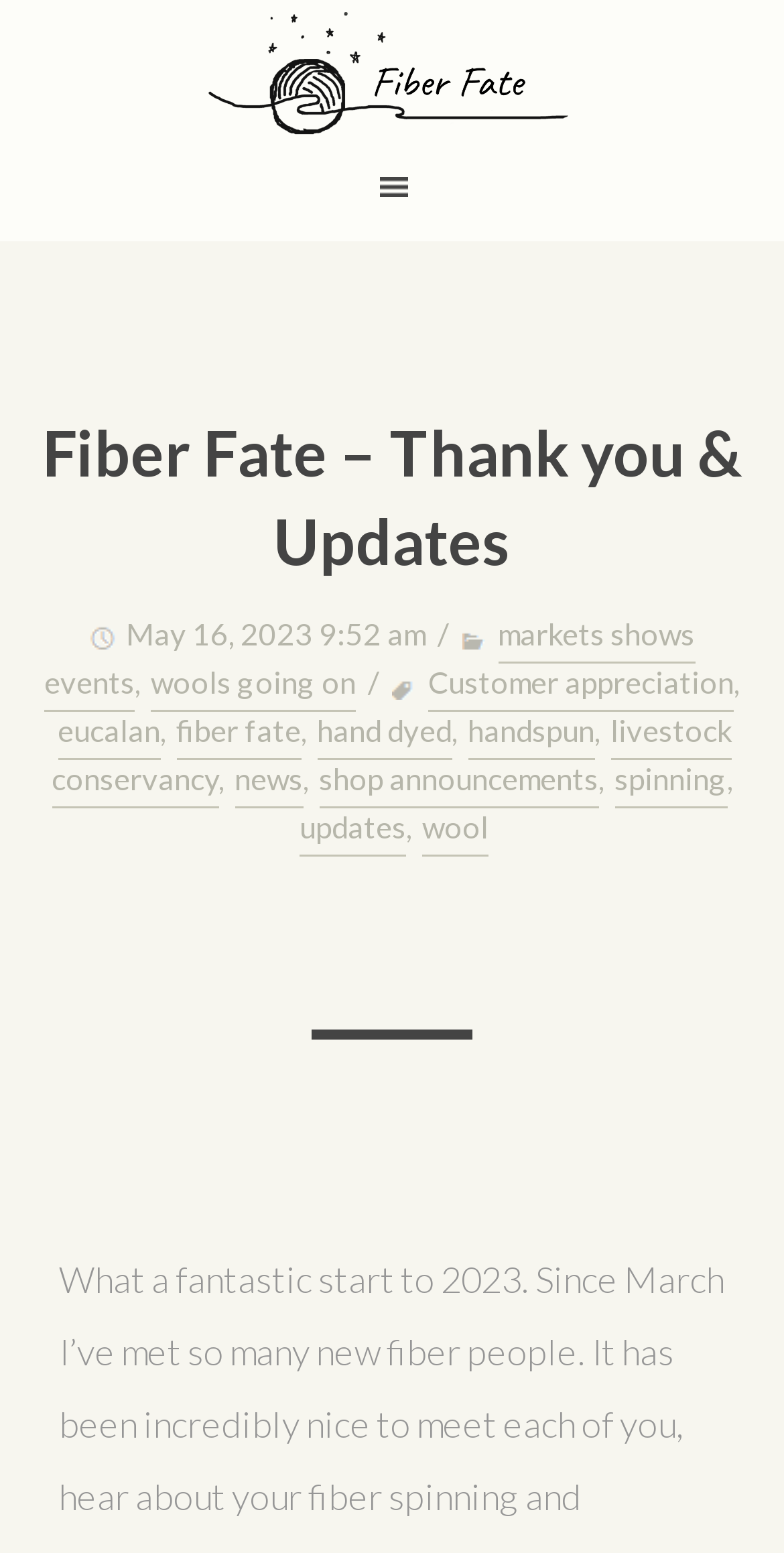Find the bounding box coordinates of the area that needs to be clicked in order to achieve the following instruction: "check news". The coordinates should be specified as four float numbers between 0 and 1, i.e., [left, top, right, bottom].

[0.299, 0.489, 0.386, 0.521]